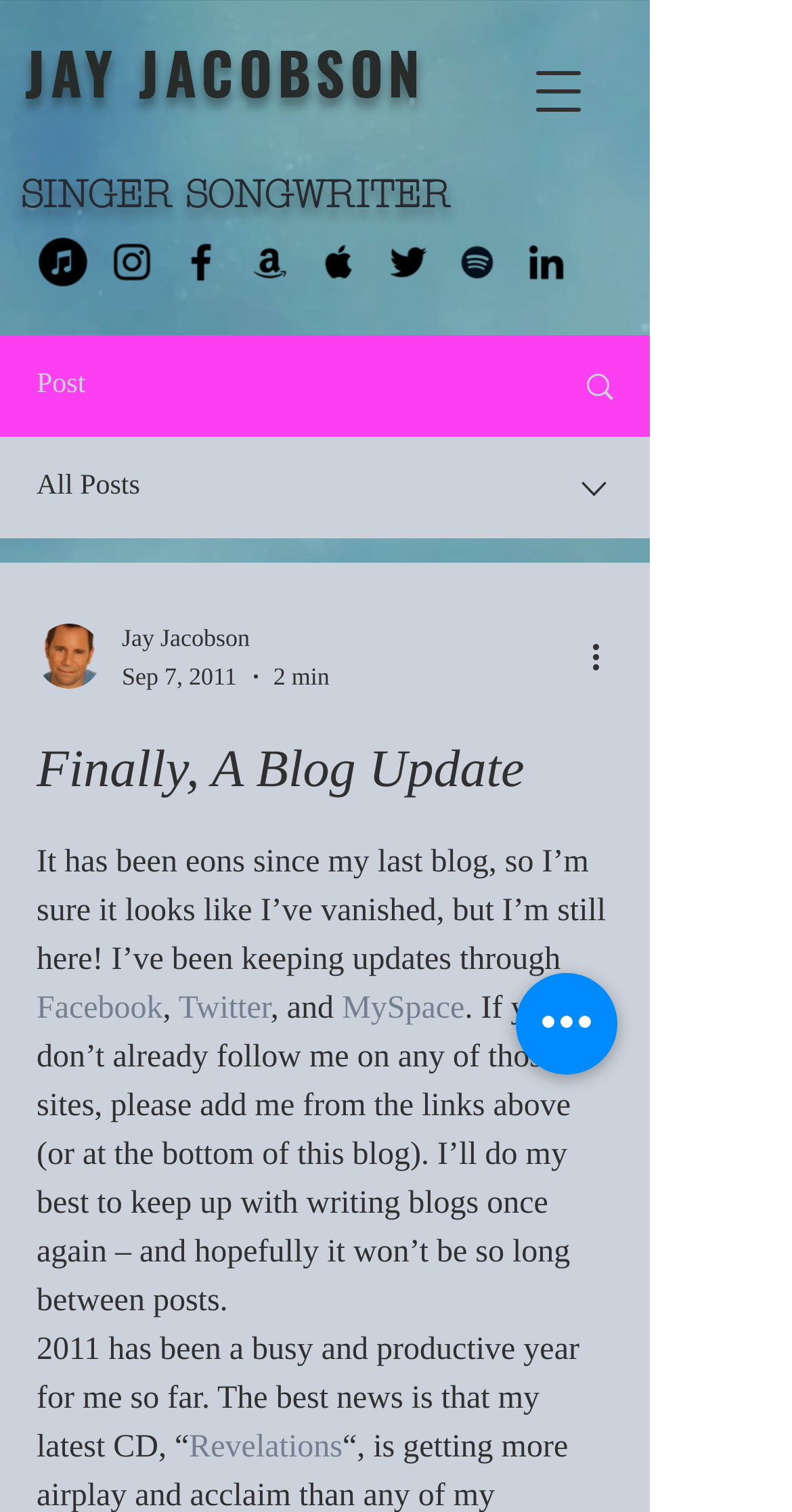Please specify the bounding box coordinates of the area that should be clicked to accomplish the following instruction: "Click on the iTunes link". The coordinates should consist of four float numbers between 0 and 1, i.e., [left, top, right, bottom].

[0.049, 0.157, 0.11, 0.189]